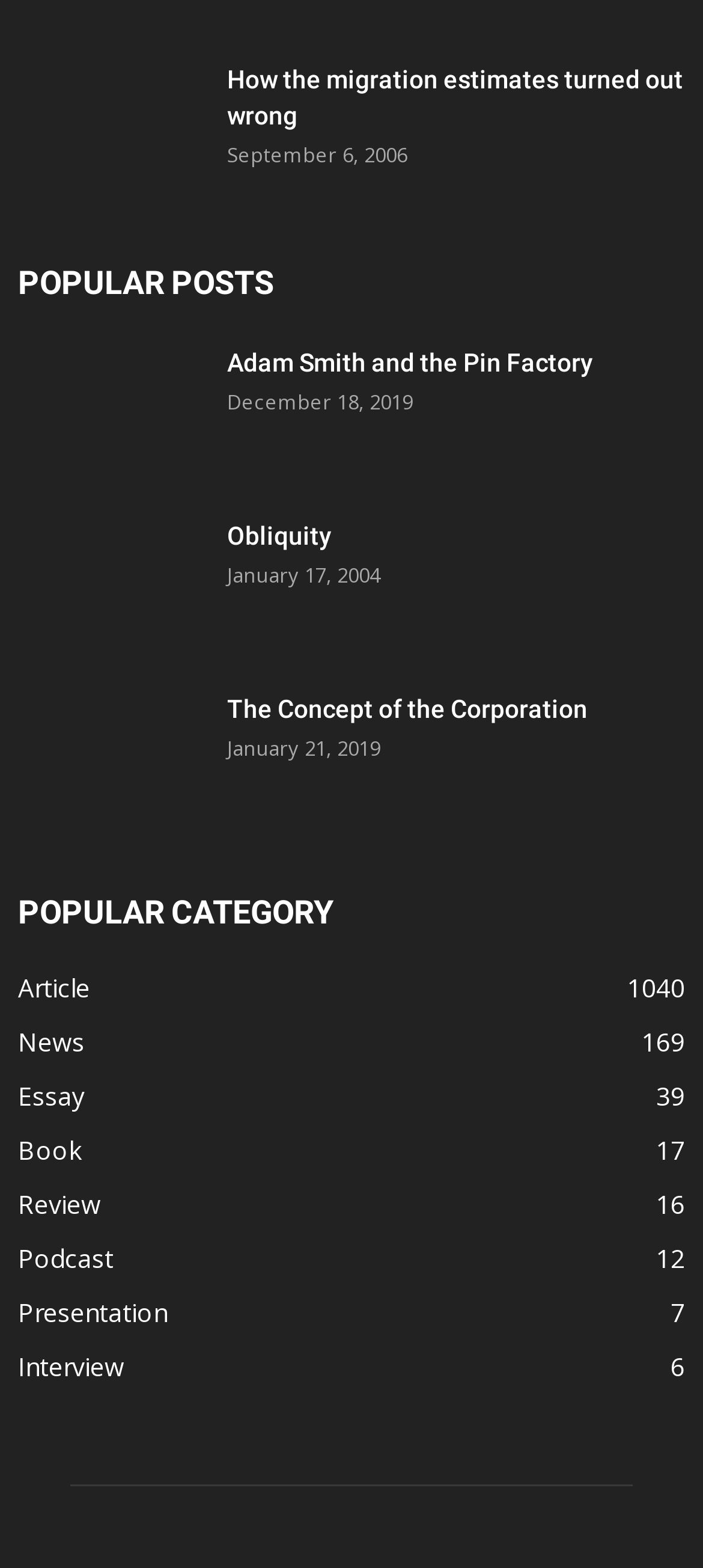Ascertain the bounding box coordinates for the UI element detailed here: "title="The Concept of the Corporation"". The coordinates should be provided as [left, top, right, bottom] with each value being a float between 0 and 1.

[0.026, 0.441, 0.282, 0.52]